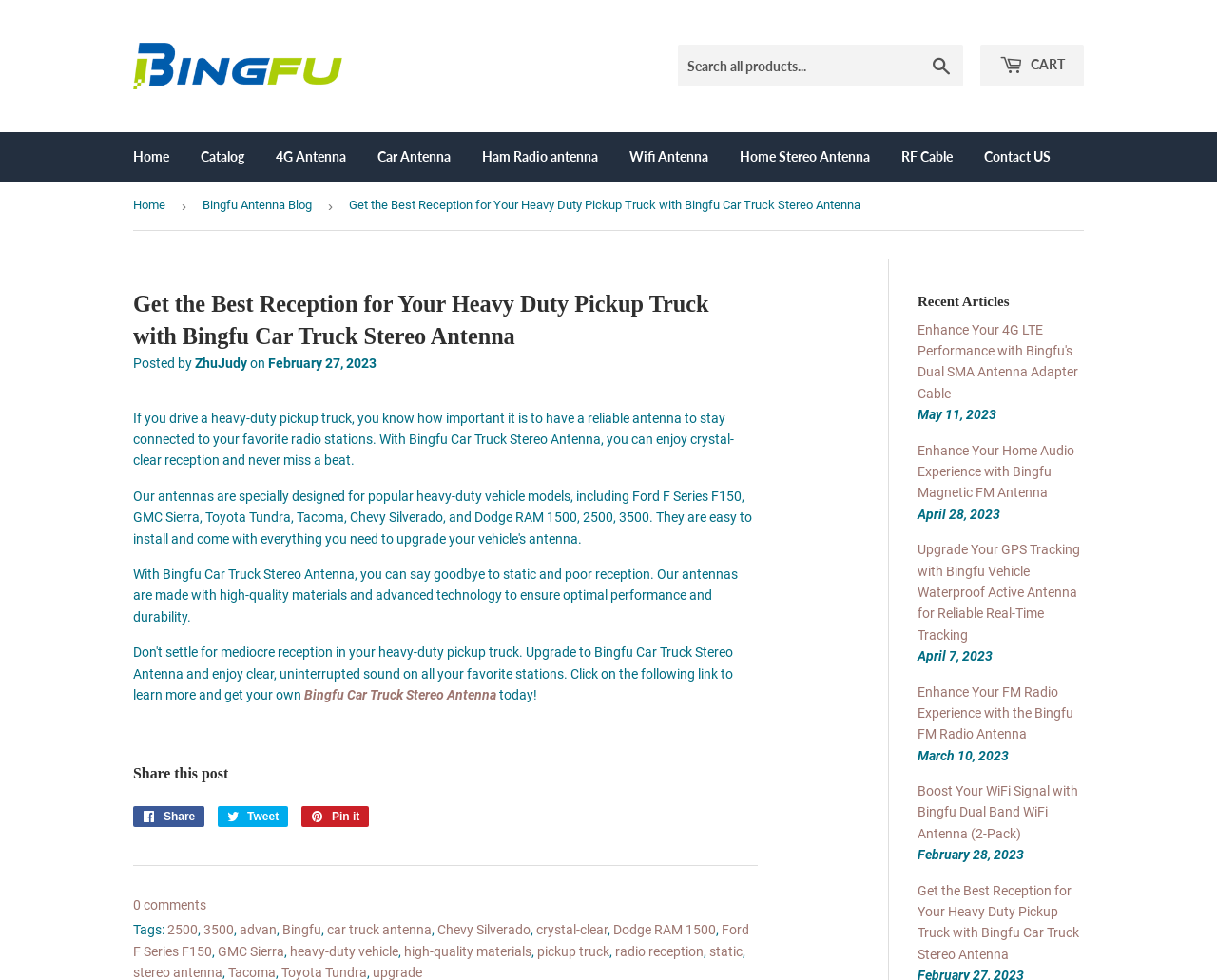Please find the bounding box coordinates of the element that must be clicked to perform the given instruction: "Share this post on Facebook". The coordinates should be four float numbers from 0 to 1, i.e., [left, top, right, bottom].

[0.109, 0.823, 0.168, 0.844]